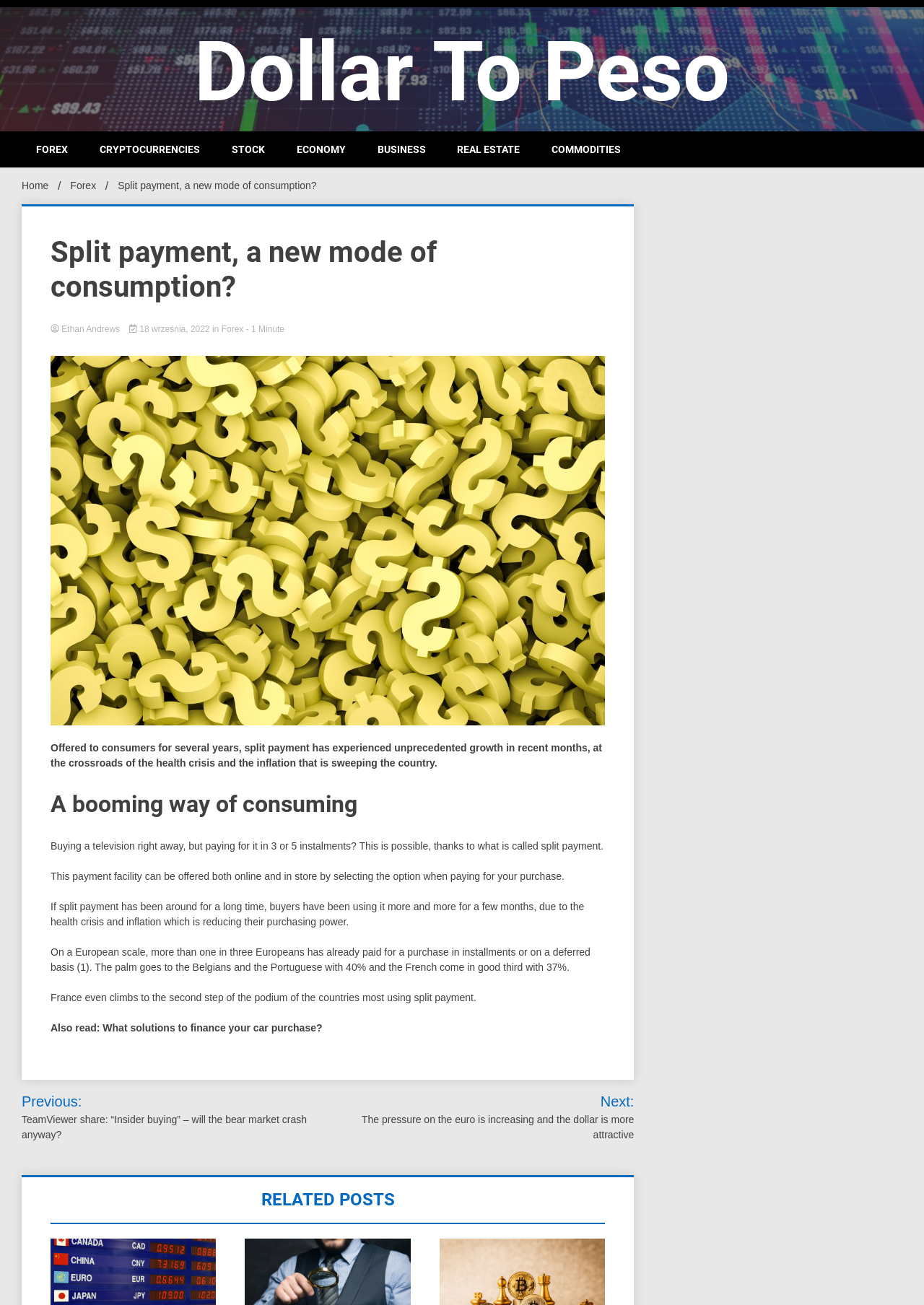Identify the bounding box coordinates of the area that should be clicked in order to complete the given instruction: "Click on the 'FOREX' link". The bounding box coordinates should be four float numbers between 0 and 1, i.e., [left, top, right, bottom].

[0.023, 0.1, 0.089, 0.128]